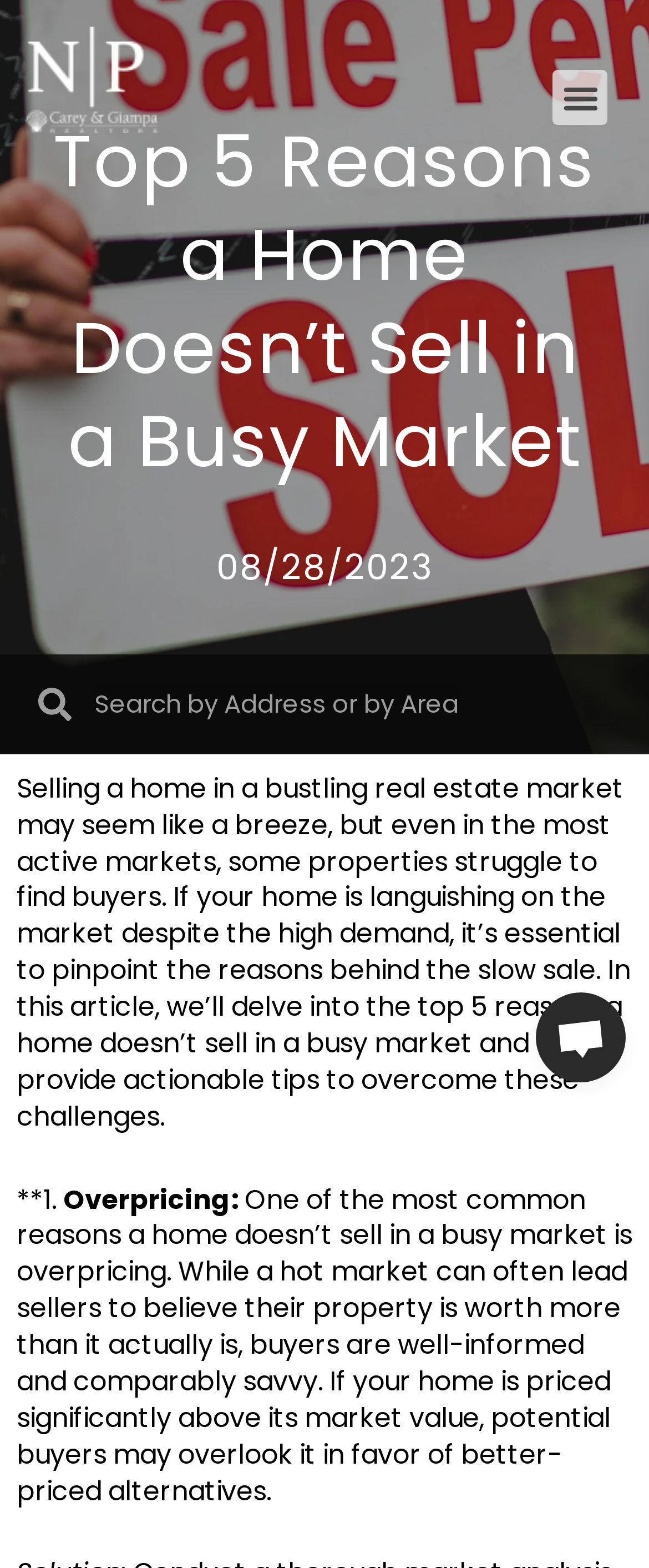Find and provide the bounding box coordinates for the UI element described here: "COVID - 19 SAFETY PROTOCOLS". The coordinates should be given as four float numbers between 0 and 1: [left, top, right, bottom].

None